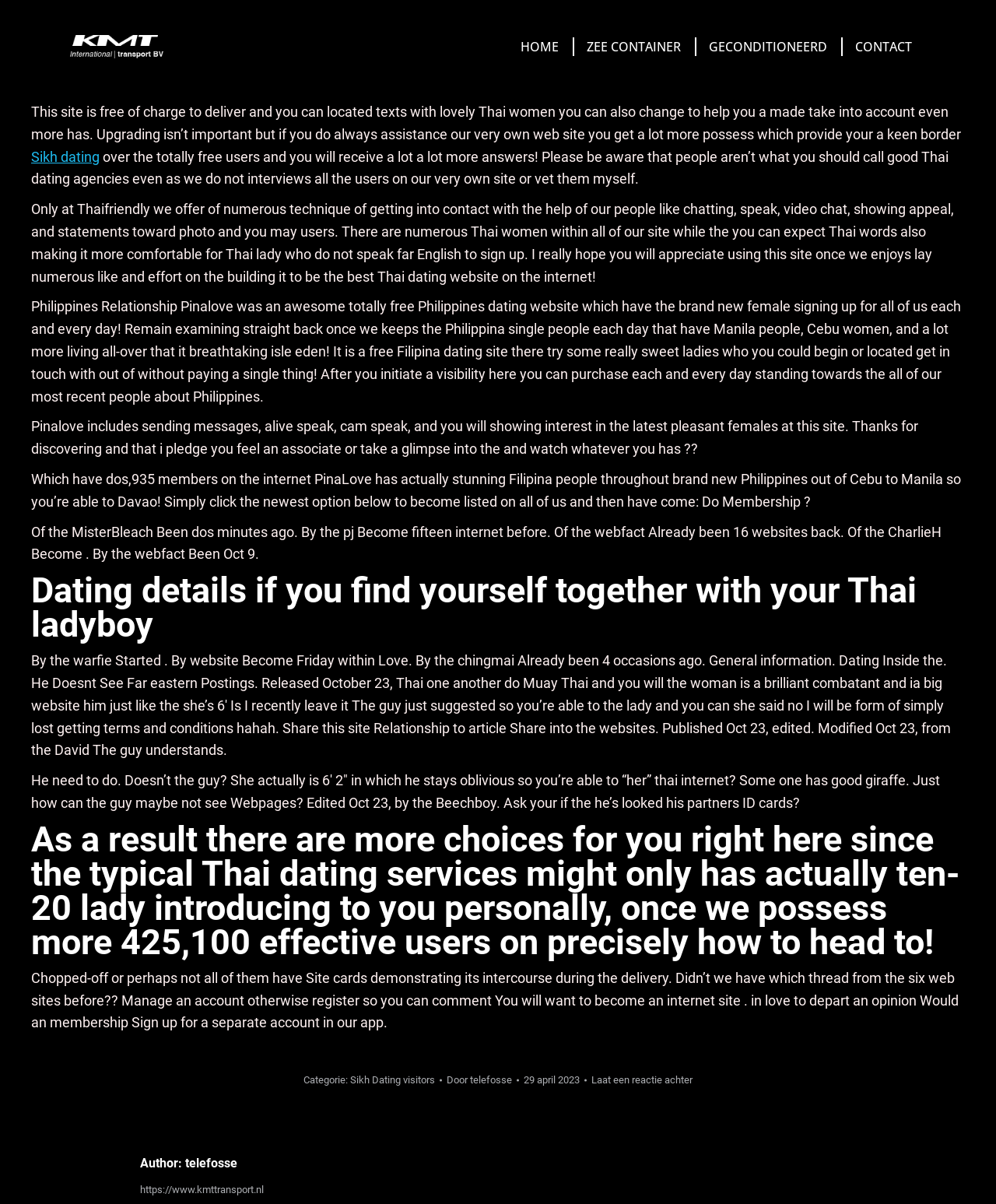What is the bounding box coordinate of the 'HOME' menu item?
Using the visual information, reply with a single word or short phrase.

[0.52, 0.012, 0.564, 0.066]